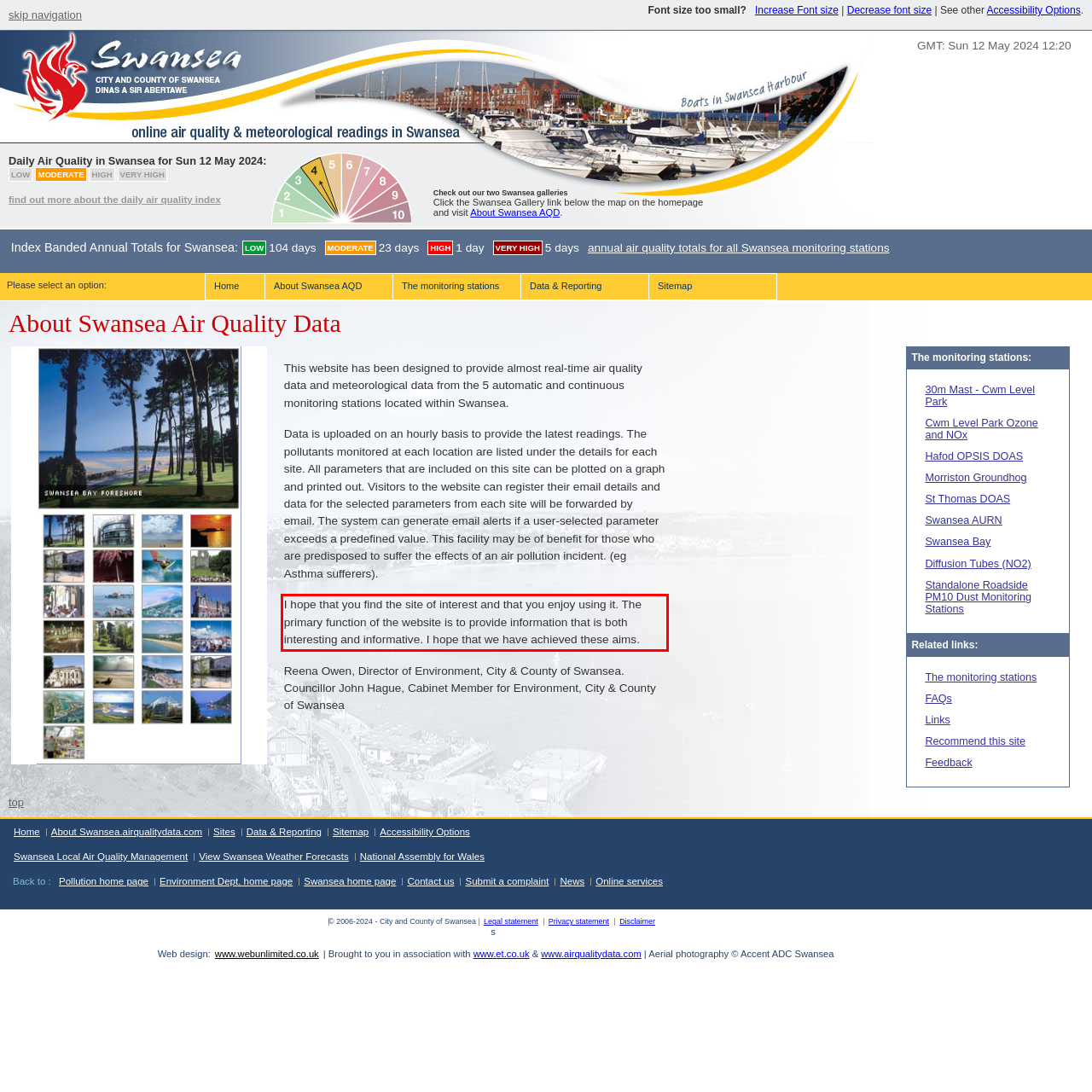The screenshot you have been given contains a UI element surrounded by a red rectangle. Use OCR to read and extract the text inside this red rectangle.

I hope that you find the site of interest and that you enjoy using it. The primary function of the website is to provide information that is both interesting and informative. I hope that we have achieved these aims.